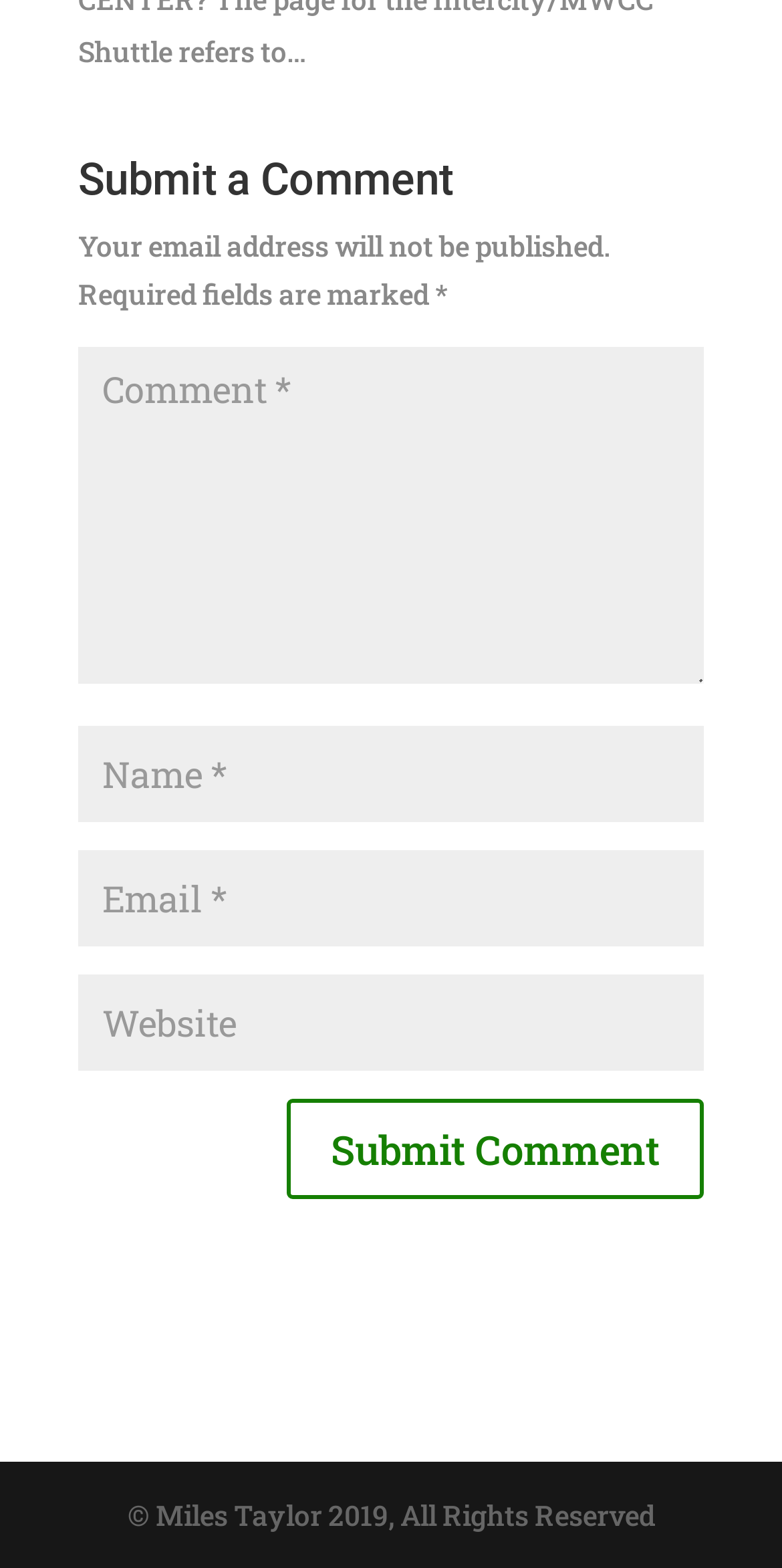Carefully examine the image and provide an in-depth answer to the question: What is the label of the third input field?

The third input field has a label 'Email *' which indicates that it is required, and it is described by the element 'email-notes'.